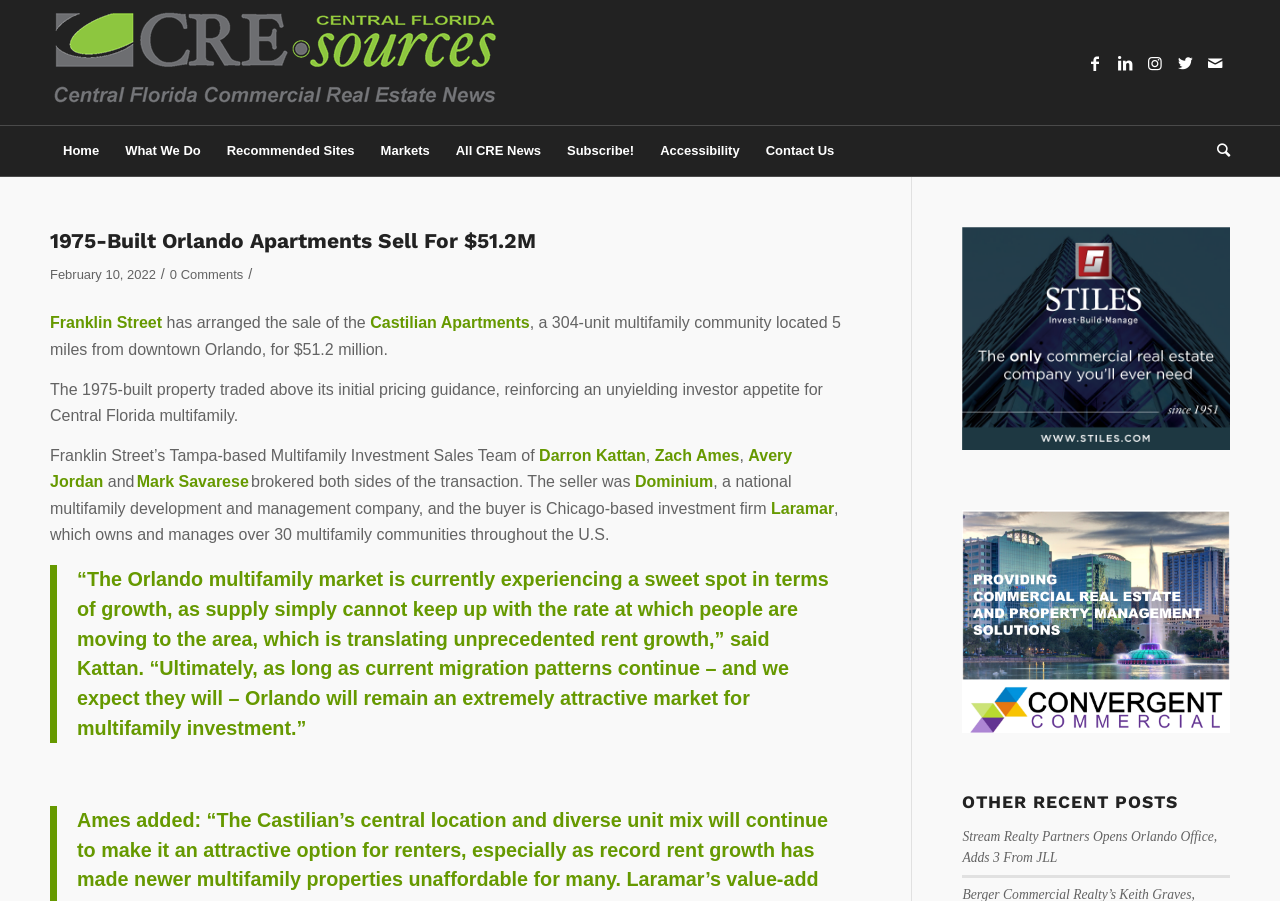Can you specify the bounding box coordinates for the region that should be clicked to fulfill this instruction: "Click on the link to Facebook".

[0.844, 0.053, 0.867, 0.086]